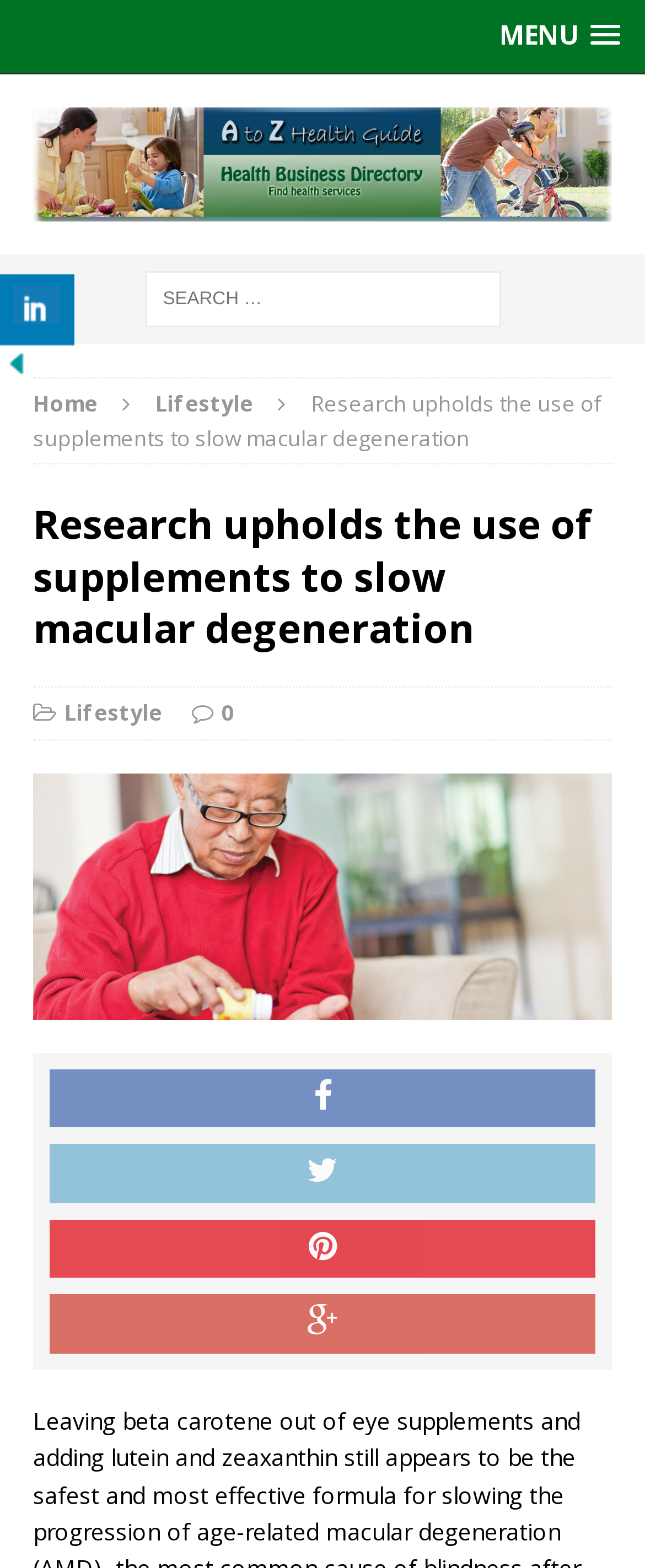Illustrate the webpage with a detailed description.

The webpage is about research on using supplements to slow macular degeneration and living a healthy life. At the top right corner, there is a "MENU" link with a popup menu. Below it, there is a prominent link "How to live a health life" with an accompanying image. 

On the top left side, there is a search bar with a "Search for:" label. Below the search bar, there are three links: "Home", "Lifestyle", and a heading that summarizes the research on macular degeneration. 

The main content of the webpage is divided into sections. The first section has a heading that repeats the research topic, followed by three links: "Lifestyle", "0", and an image. 

Further down, there are four social media links represented by icons, and a "Share This With Your Friends" section with a "Share On Linkedin" link and a "Hide Buttons" link accompanied by an image.